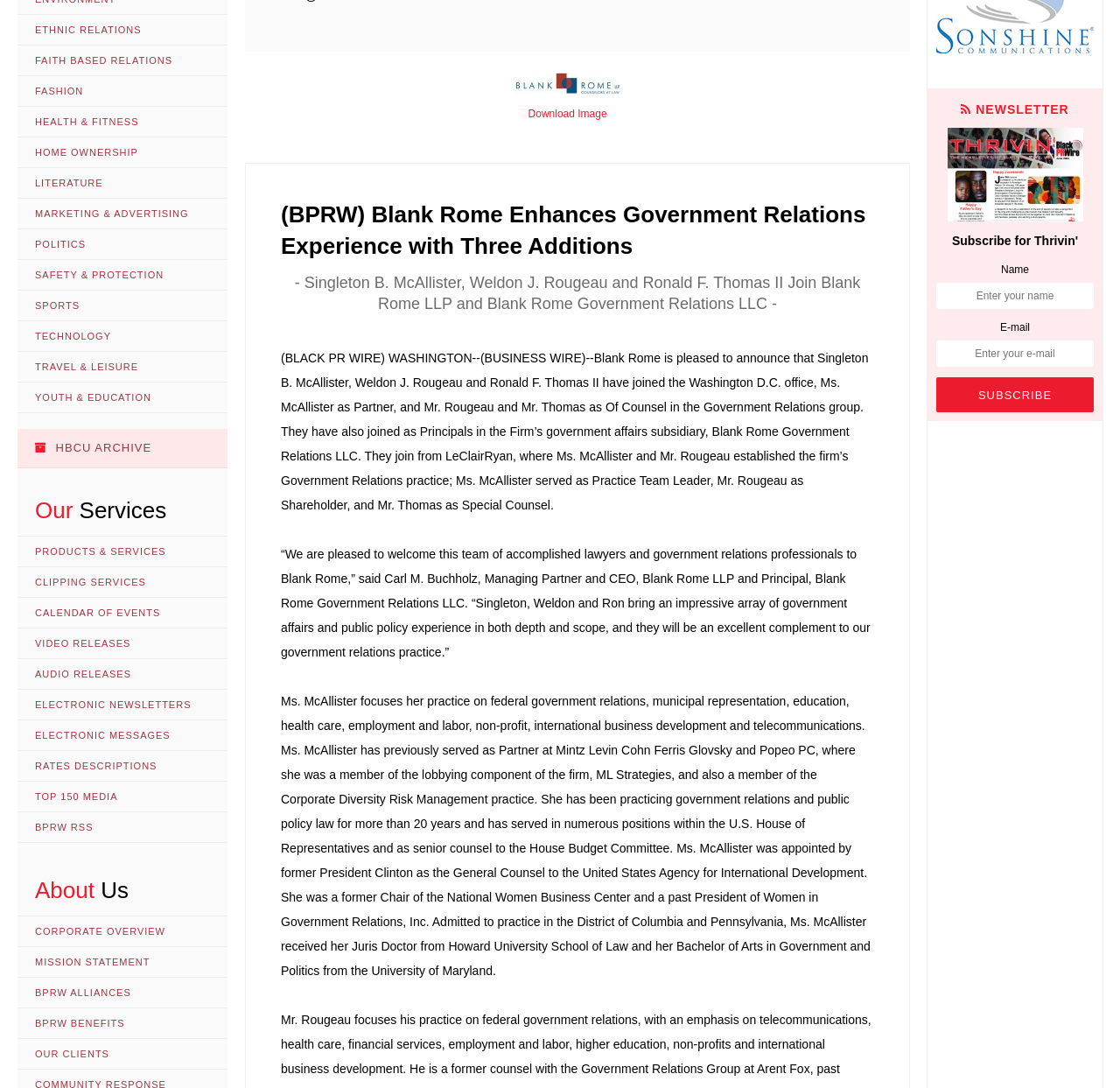Using the given element description, provide the bounding box coordinates (top-left x, top-left y, bottom-right x, bottom-right y) for the corresponding UI element in the screenshot: parent_node: Download Image

[0.418, 0.067, 0.596, 0.087]